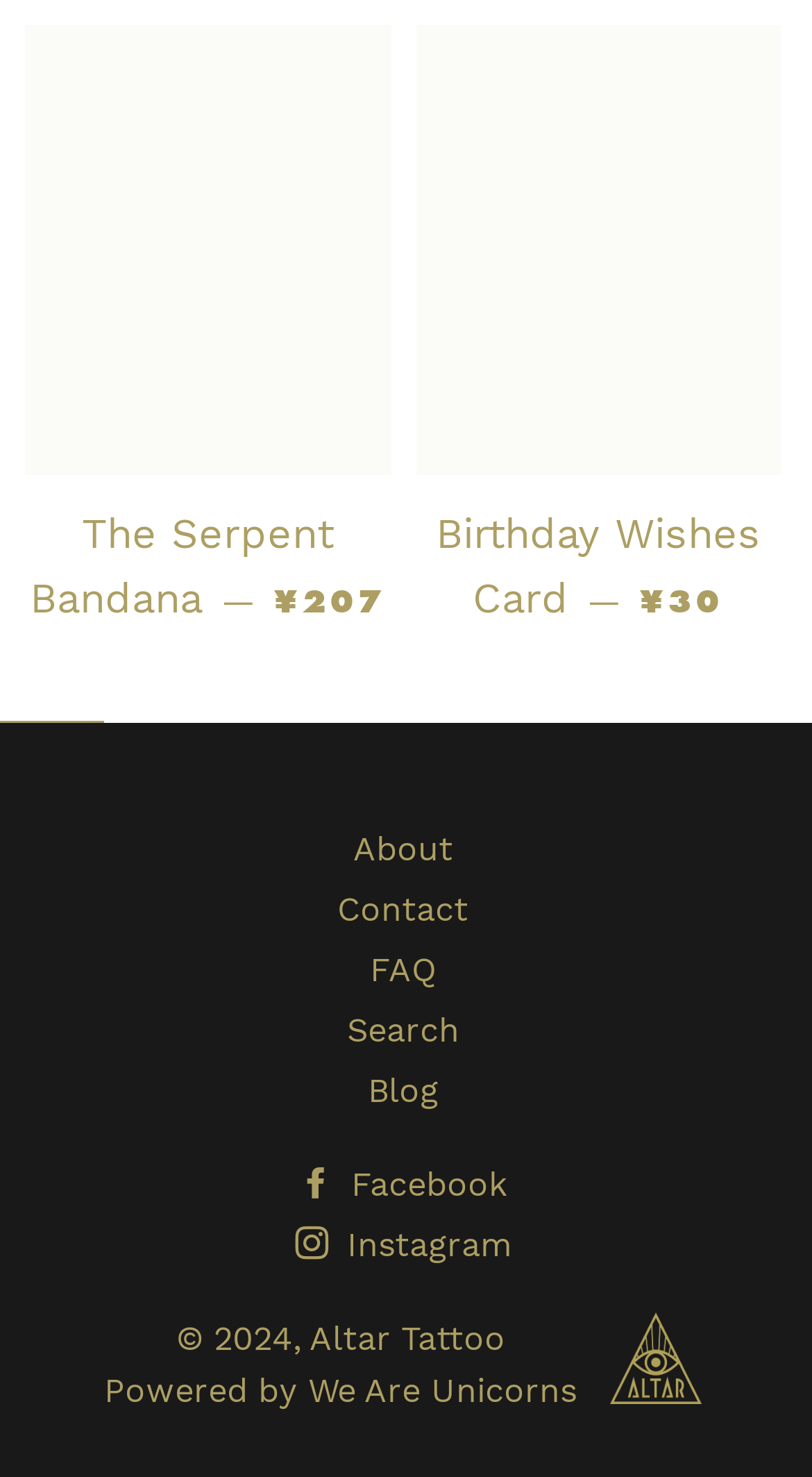Calculate the bounding box coordinates of the UI element given the description: "Powered by We Are Unicorns".

[0.128, 0.928, 0.71, 0.955]